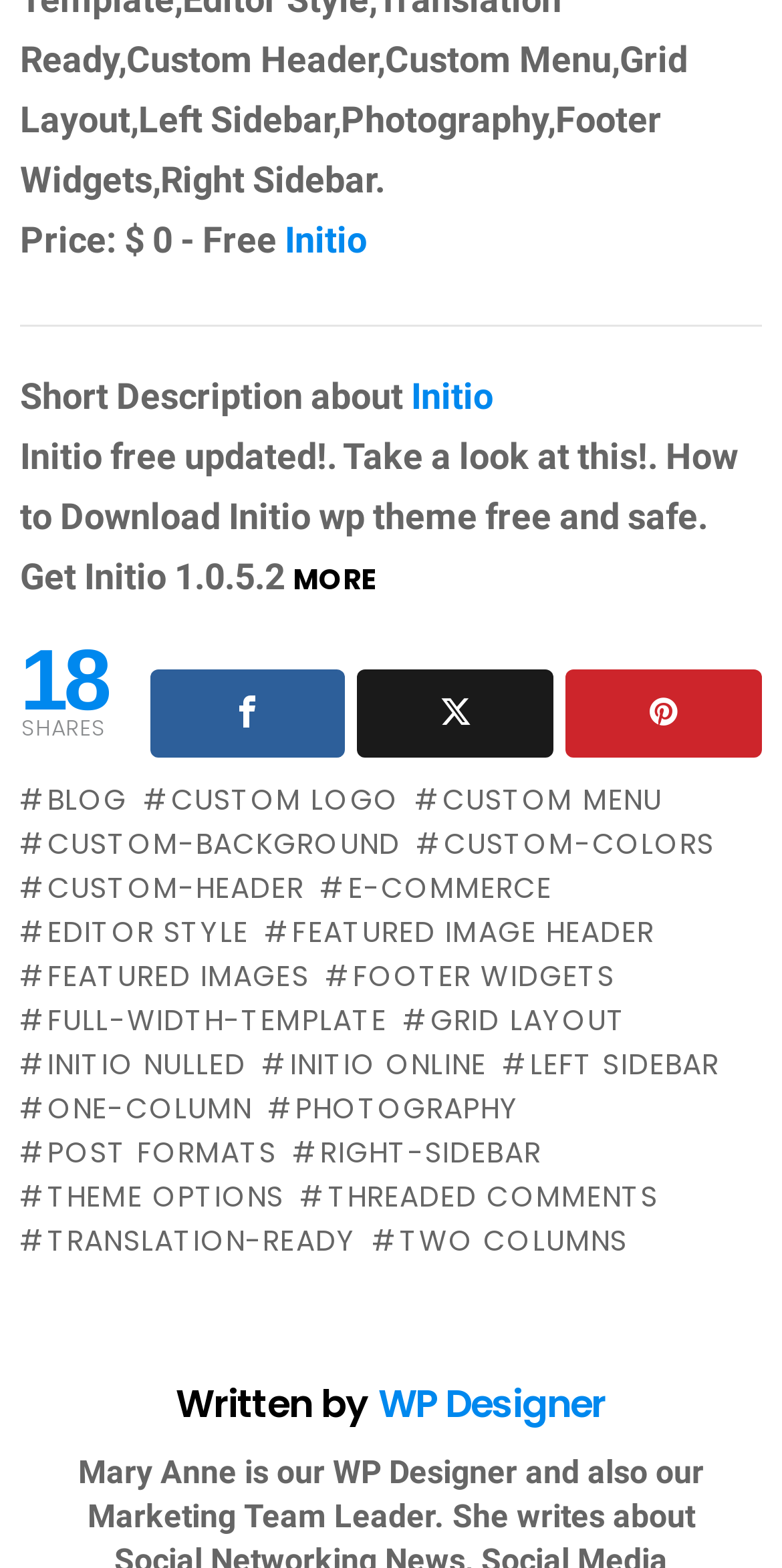What is the theme of the article?
Based on the screenshot, answer the question with a single word or phrase.

Initio